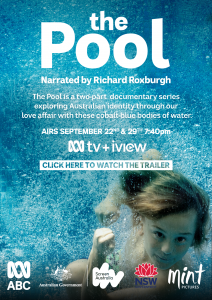What is the air date of the documentary series? Analyze the screenshot and reply with just one word or a short phrase.

September 22 and 29